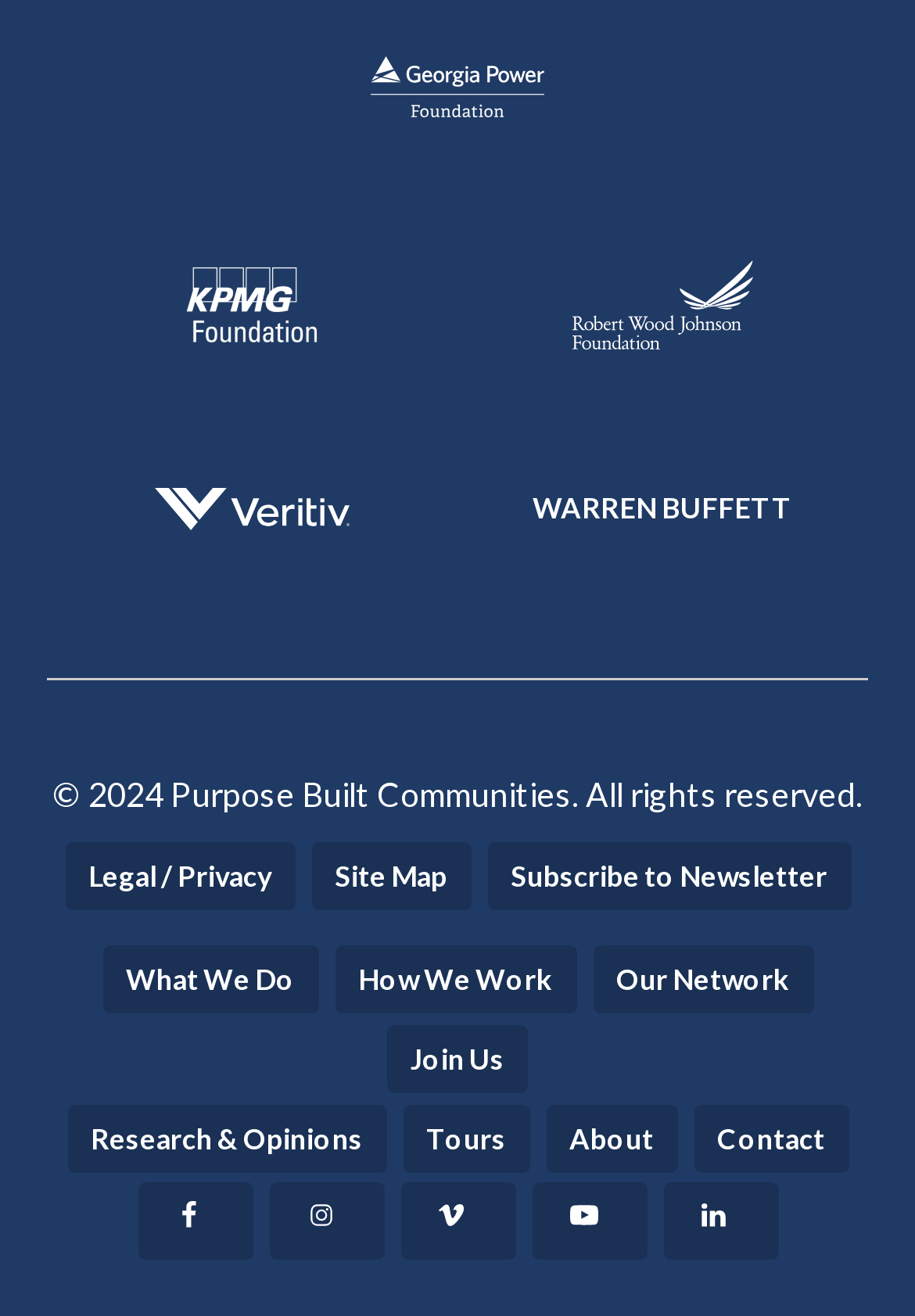Give a one-word or short-phrase answer to the following question: 
How many main navigation links are present?

8